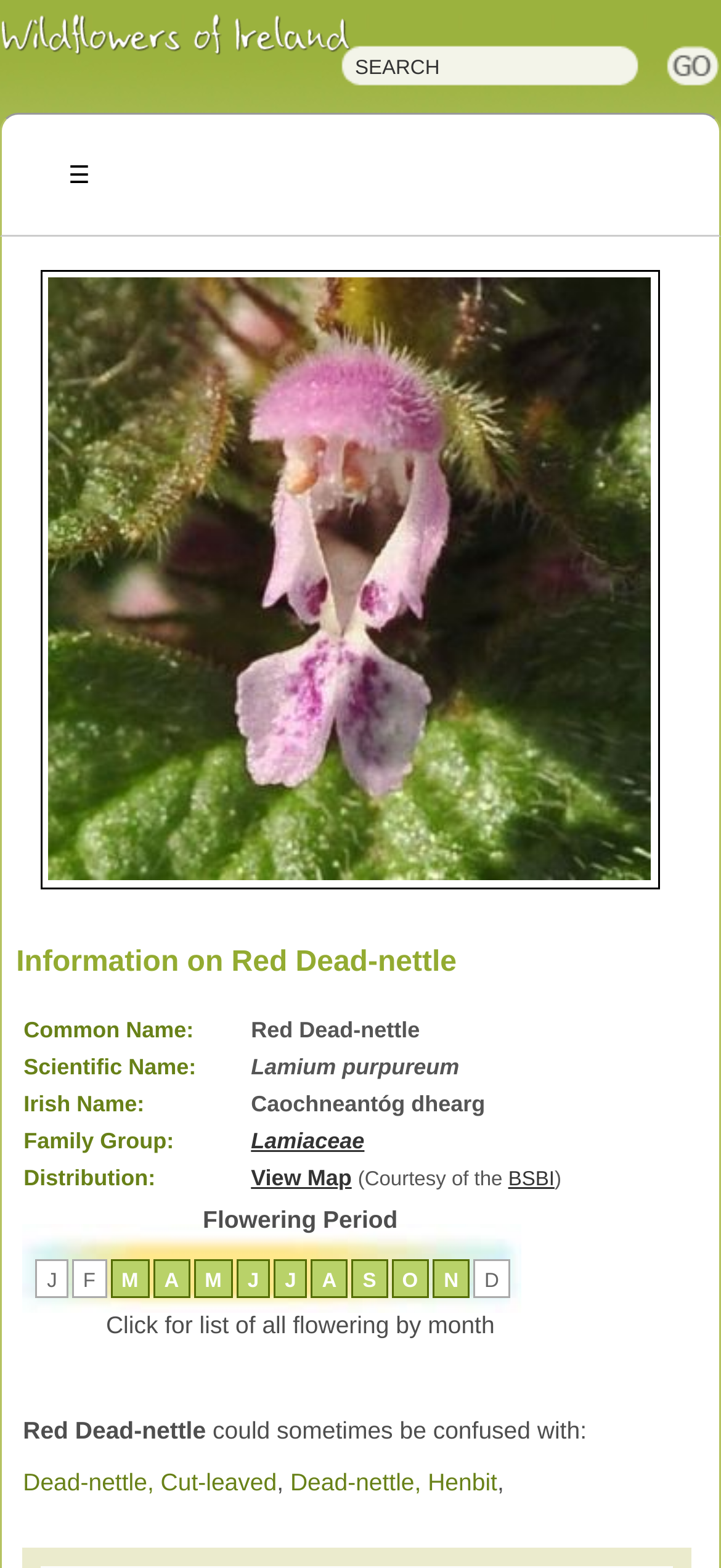Explain in detail what you observe on this webpage.

This webpage is about Irish wildflowers, specifically featuring the Red Dead-nettle. At the top, there is a search bar with a "SEARCH" button to the right. Below the search bar, there is a link to the main page of Irish Wildflowers. 

The main content of the page is an image of the Red Dead-nettle, which takes up most of the page. Above the image, there is a heading that reads "Information on Red Dead-nettle". Below the heading, there is a table with information about the flower, including its common name, scientific name, Irish name, family group, and distribution. The distribution section includes links to view a map and to the BSBI website.

To the right of the image, there is a section with links to different months, from January to December, indicating when the flower is in bloom. Below this section, there is a line of text that reads "Click for list of all flowering by month". 

At the bottom of the page, there is a section with information about the flowering period of the Red Dead-nettle. Below this section, there is a line of text that reads "Red Dead-nettle" and another line that reads "could sometimes be confused with:". This is followed by links to other types of Dead-nettle, including Cut-leaved and Henbit.